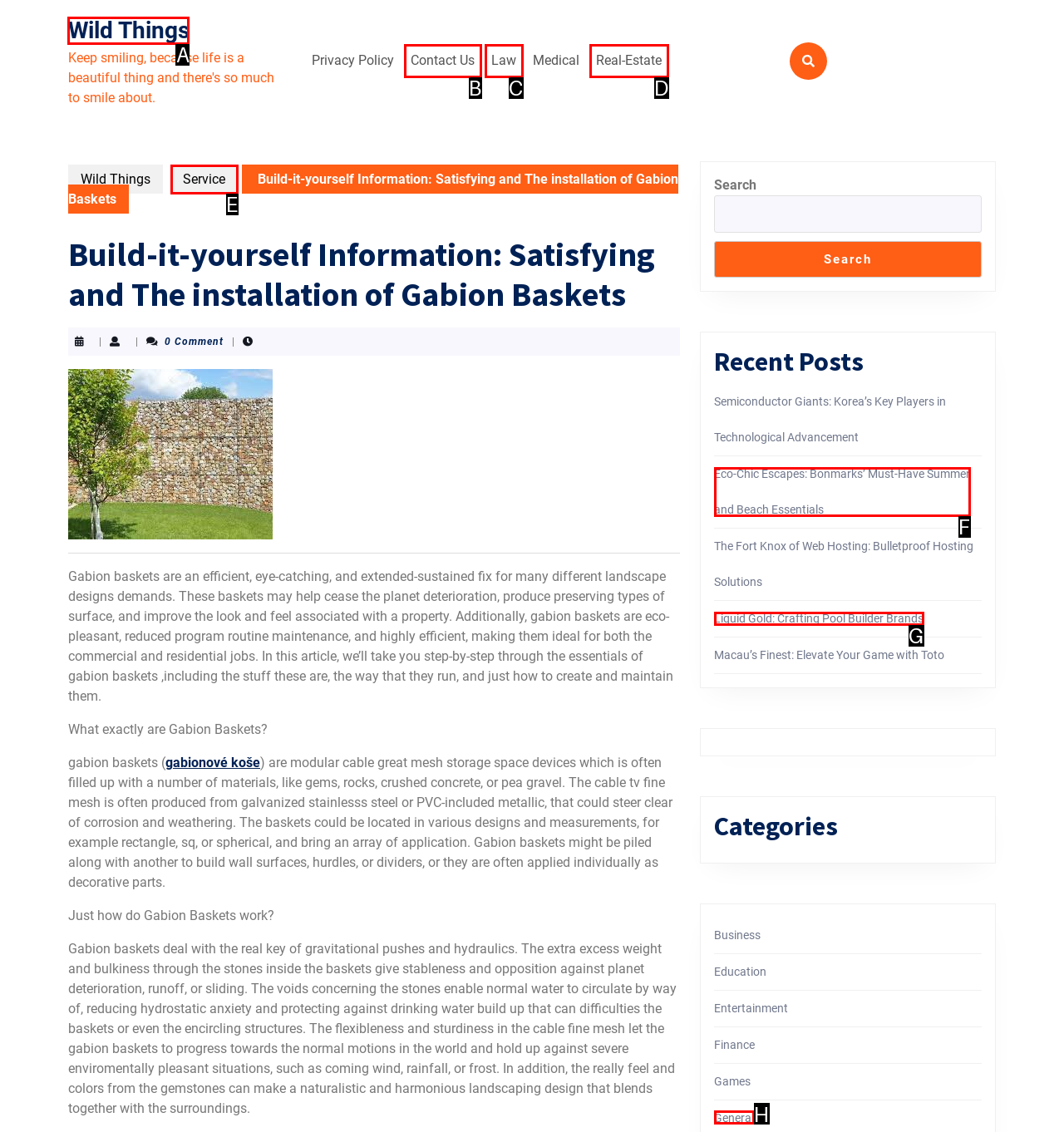Which lettered option should be clicked to achieve the task: Click on the 'Wild Things' link? Choose from the given choices.

A